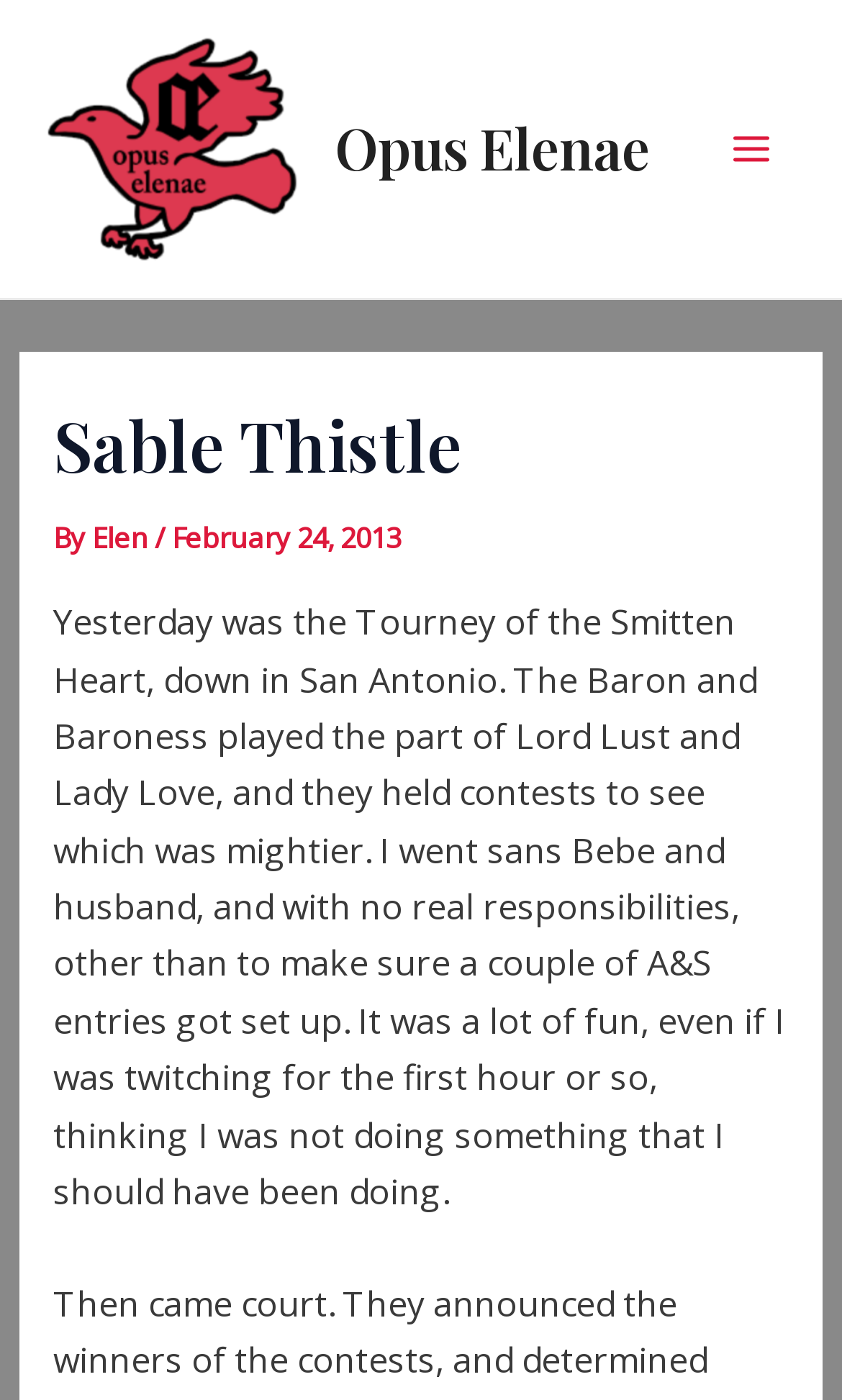What is the date mentioned in the text?
Answer with a single word or phrase, using the screenshot for reference.

February 24, 2013